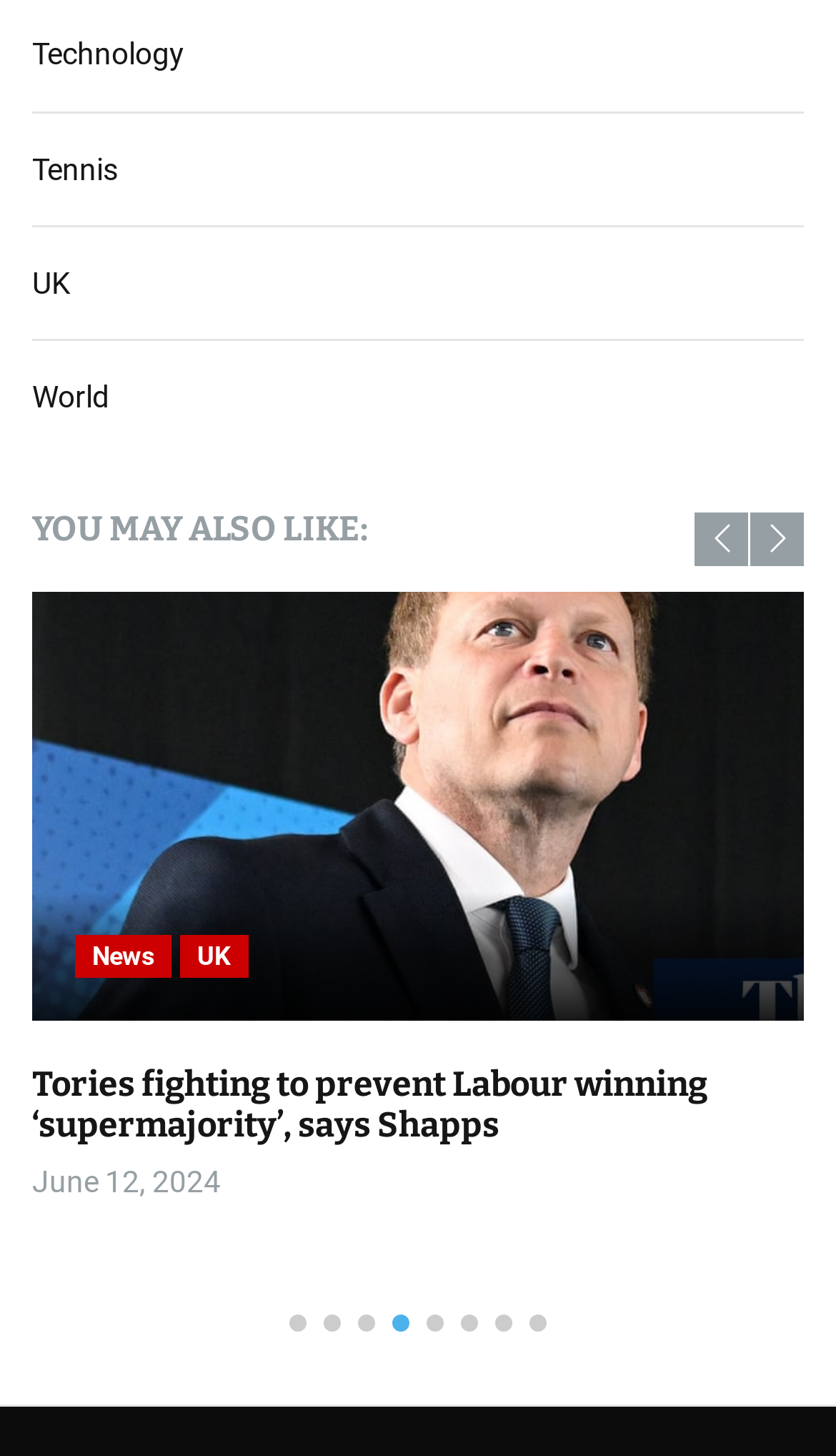What are the categories at the top of the page?
Provide a well-explained and detailed answer to the question.

The top of the page has a set of links that serve as categories. These categories are Technology, Tennis, UK, and World, which are likely used to filter or navigate to specific sections of the website.